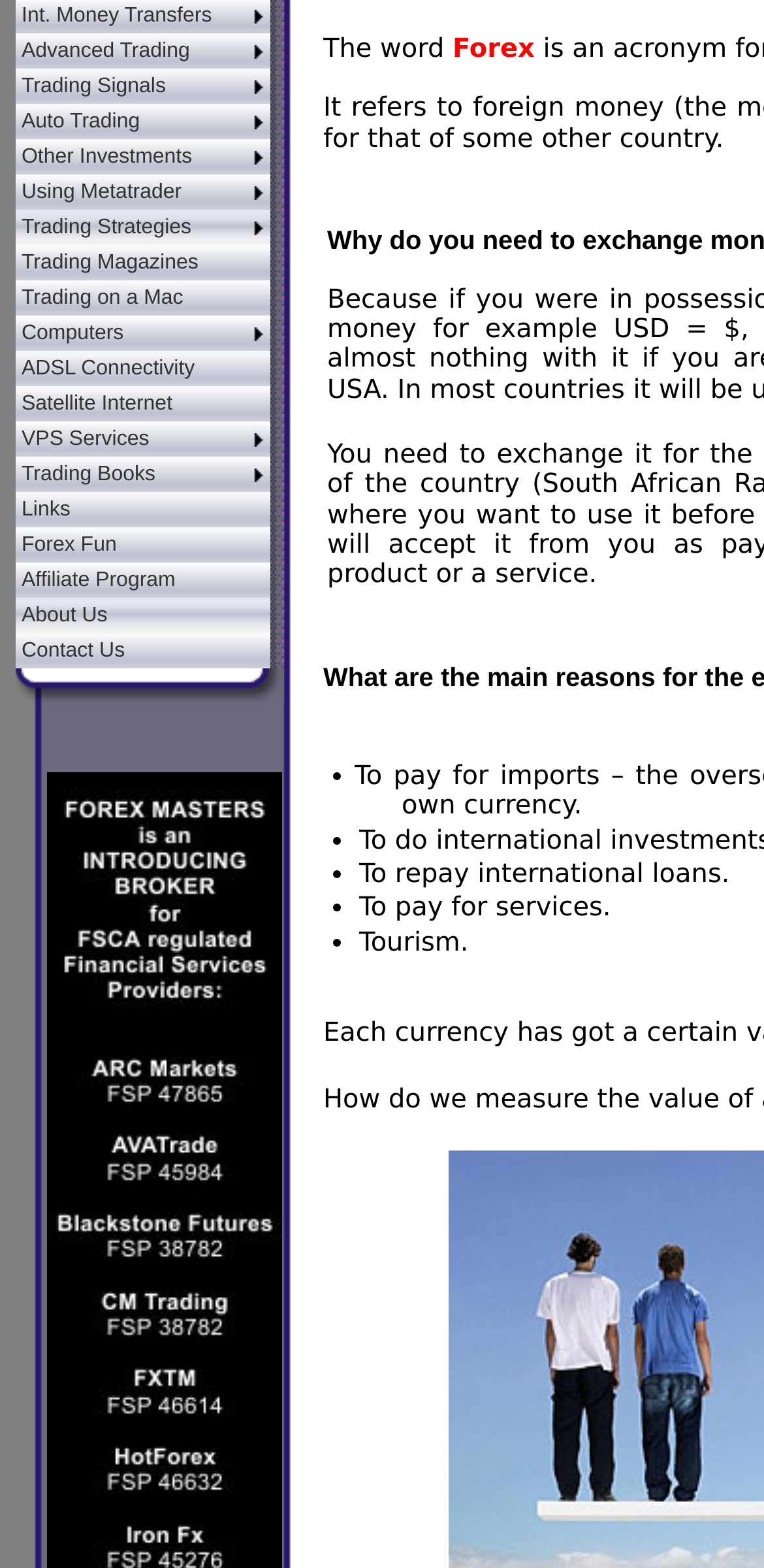Predict the bounding box for the UI component with the following description: "Trading Strategies".

[0.021, 0.134, 0.354, 0.156]